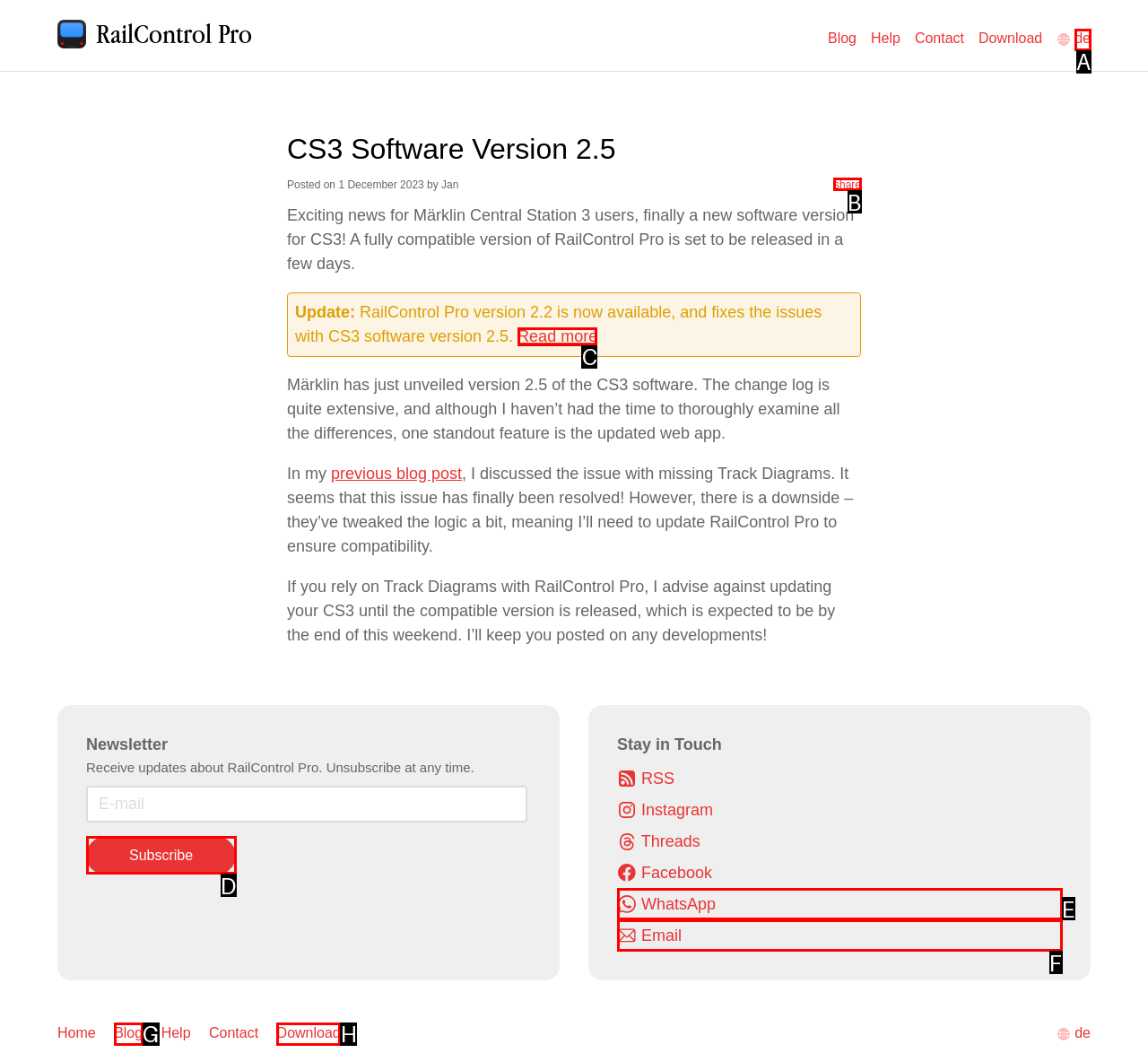Show which HTML element I need to click to perform this task: Read more about the CS3 software update Answer with the letter of the correct choice.

C